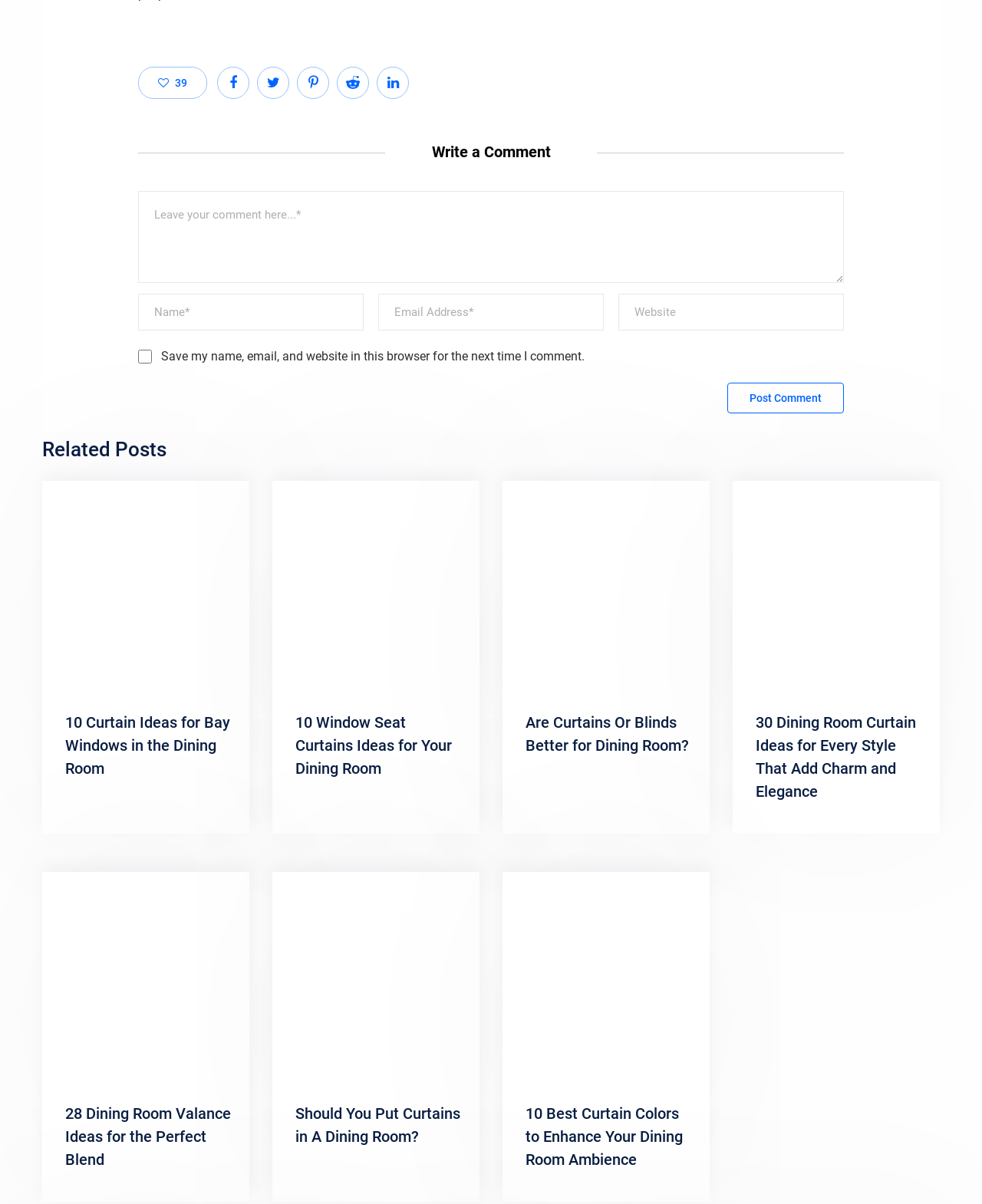Analyze the image and provide a detailed answer to the question: What is the purpose of the text box labeled 'Leave your comment here...'?

The text box labeled 'Leave your comment here...' is located below the 'Write a Comment' heading, and it is a required field. Its purpose is to allow users to write and submit their comments.